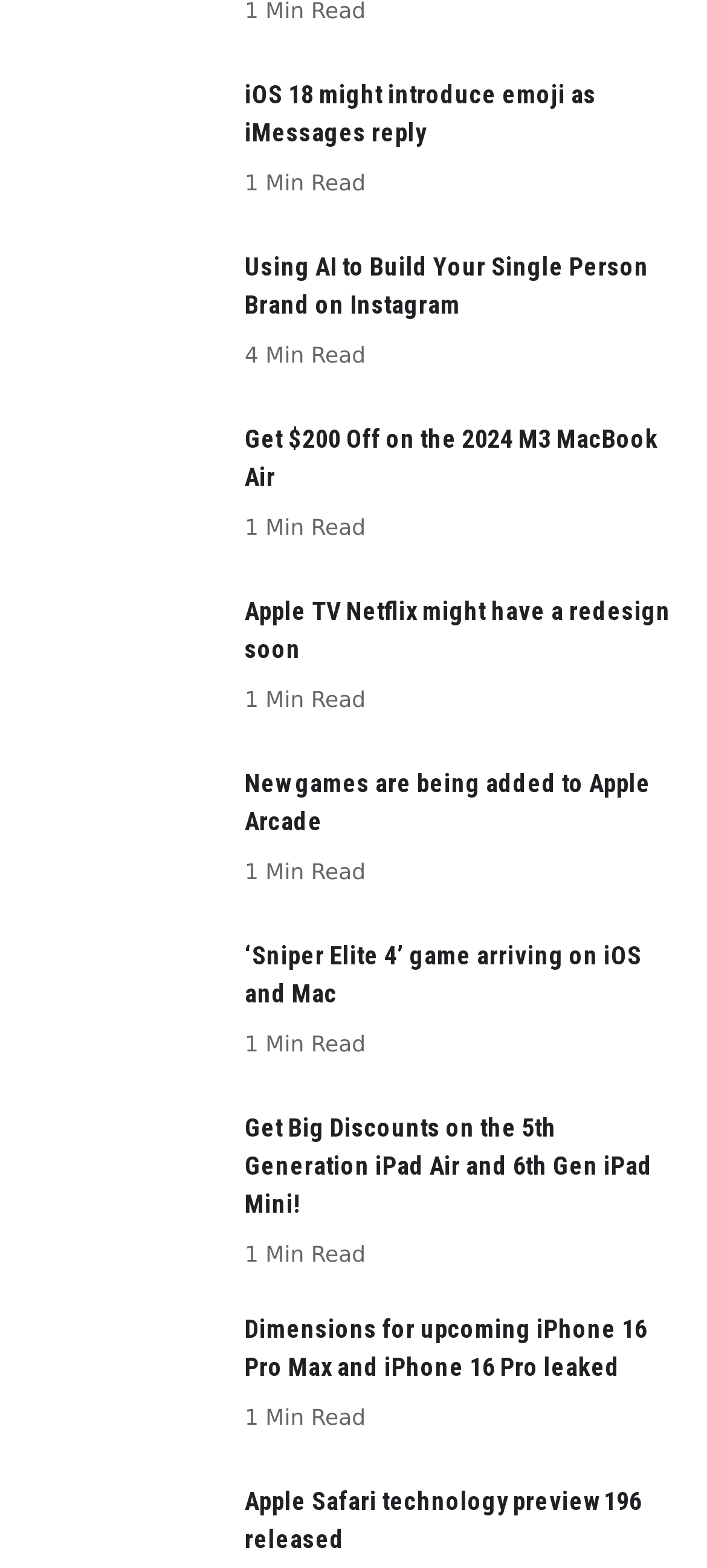What is the discount available on the 5th Generation iPad Air and 6th Gen iPad Mini?
Please give a detailed and elaborate answer to the question based on the image.

The link text 'Get Big Discounts on the 5th Generation iPad Air and 6th Gen iPad Mini!' implies that there are significant discounts available on these iPad models.